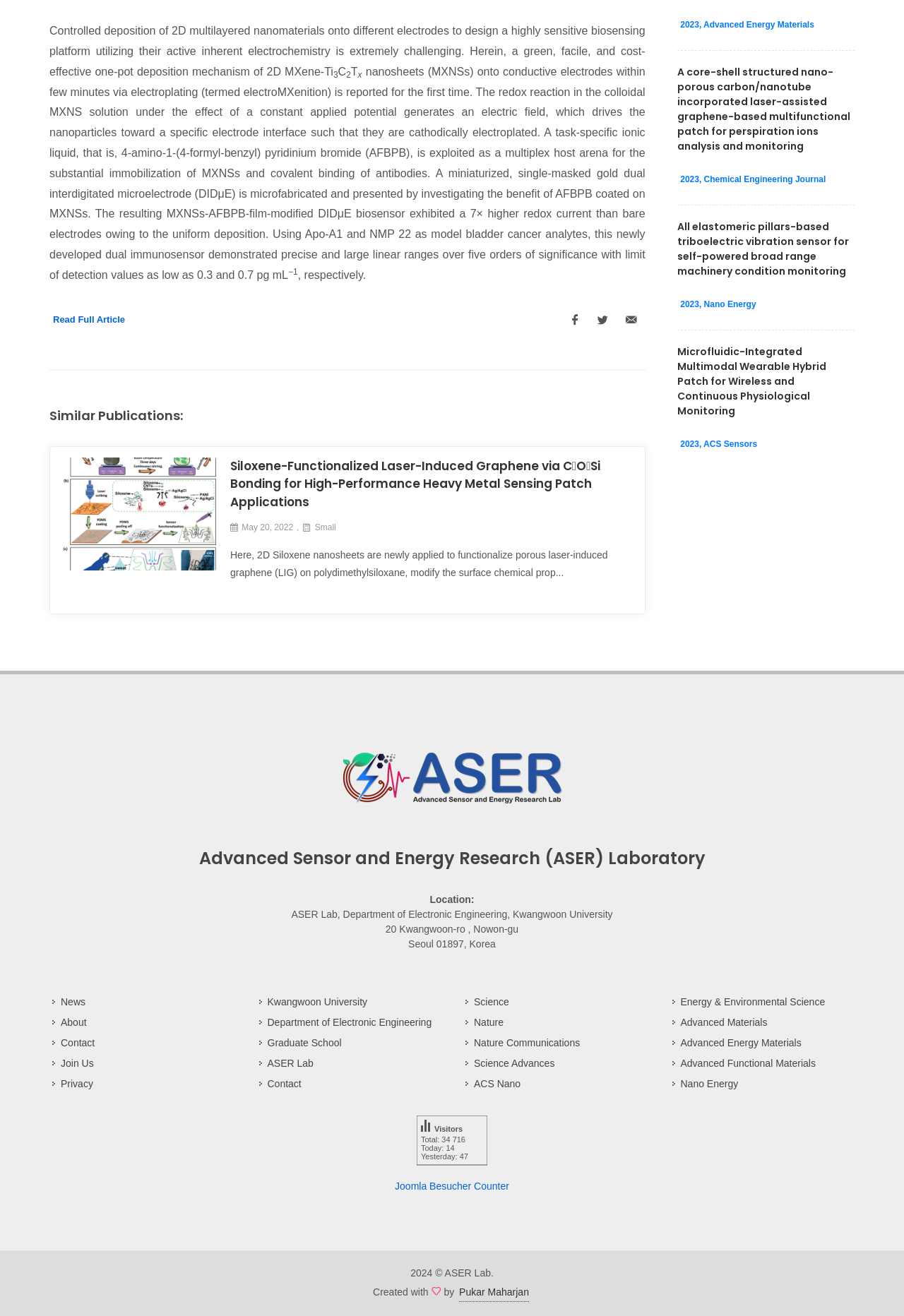How many links are there in the footer?
From the image, provide a succinct answer in one word or a short phrase.

14